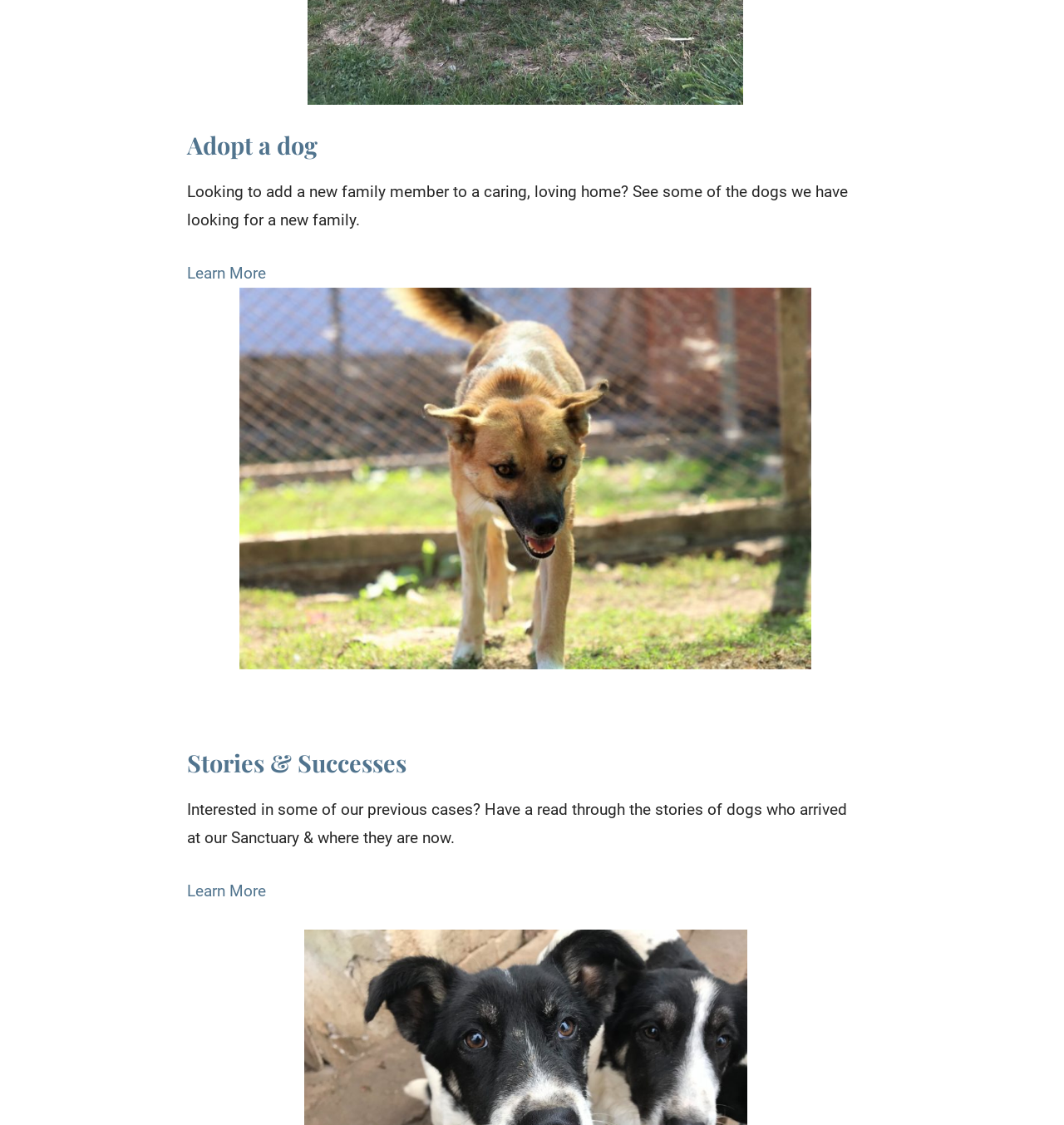Please examine the image and provide a detailed answer to the question: What can be found in the 'Stories & Successes' section?

The 'Stories & Successes' section contains stories of dogs who arrived at the Sanctuary and where they are now, as indicated by the description 'Interested in some of our previous cases? Have a read through the stories of dogs who arrived at our Sanctuary & where they are now.'